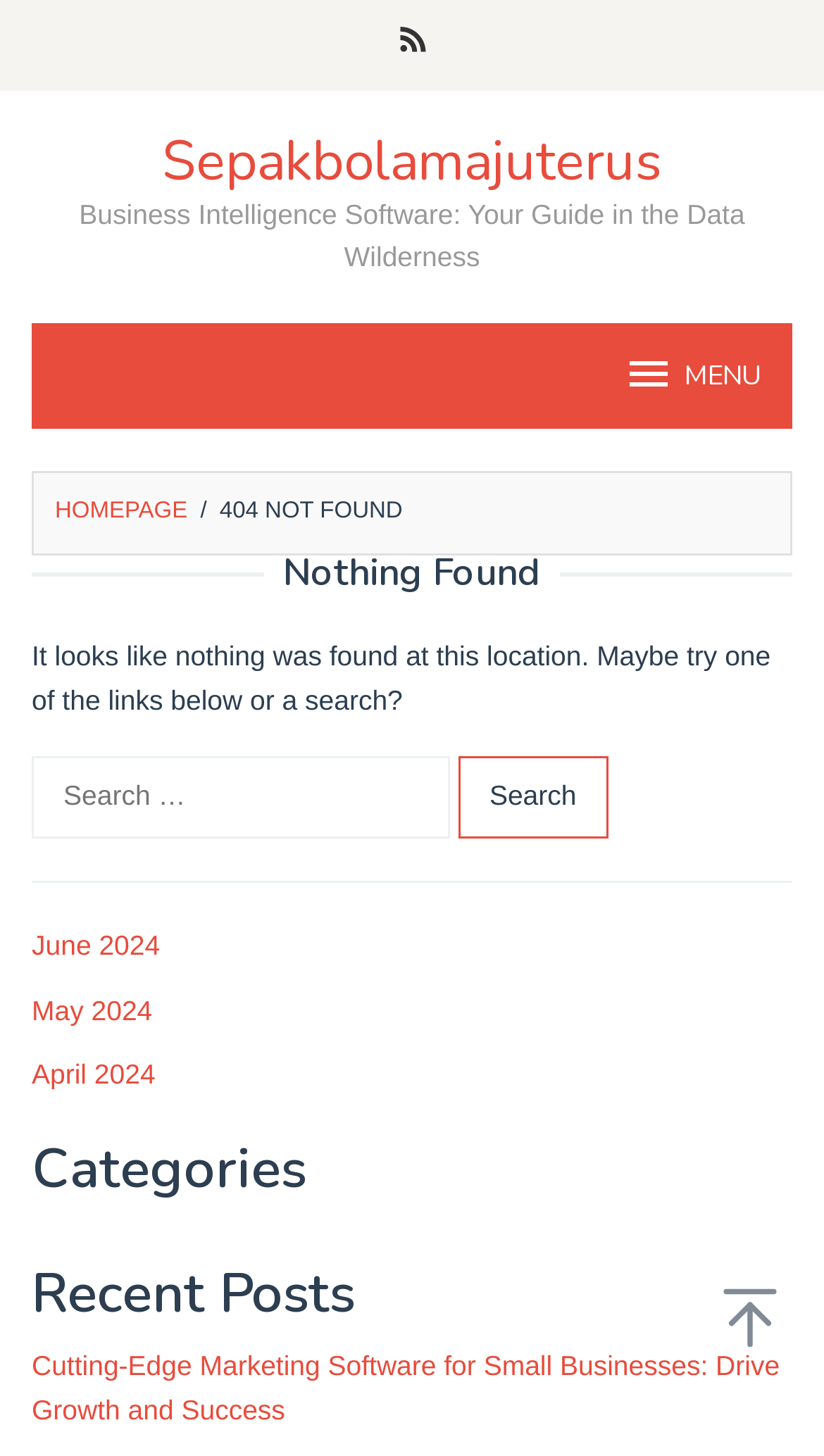Could you please study the image and provide a detailed answer to the question:
What is the error code displayed on the page?

The error code is displayed in the heading '404 NOT FOUND' which is a child element of the main element, indicating that the page was not found.